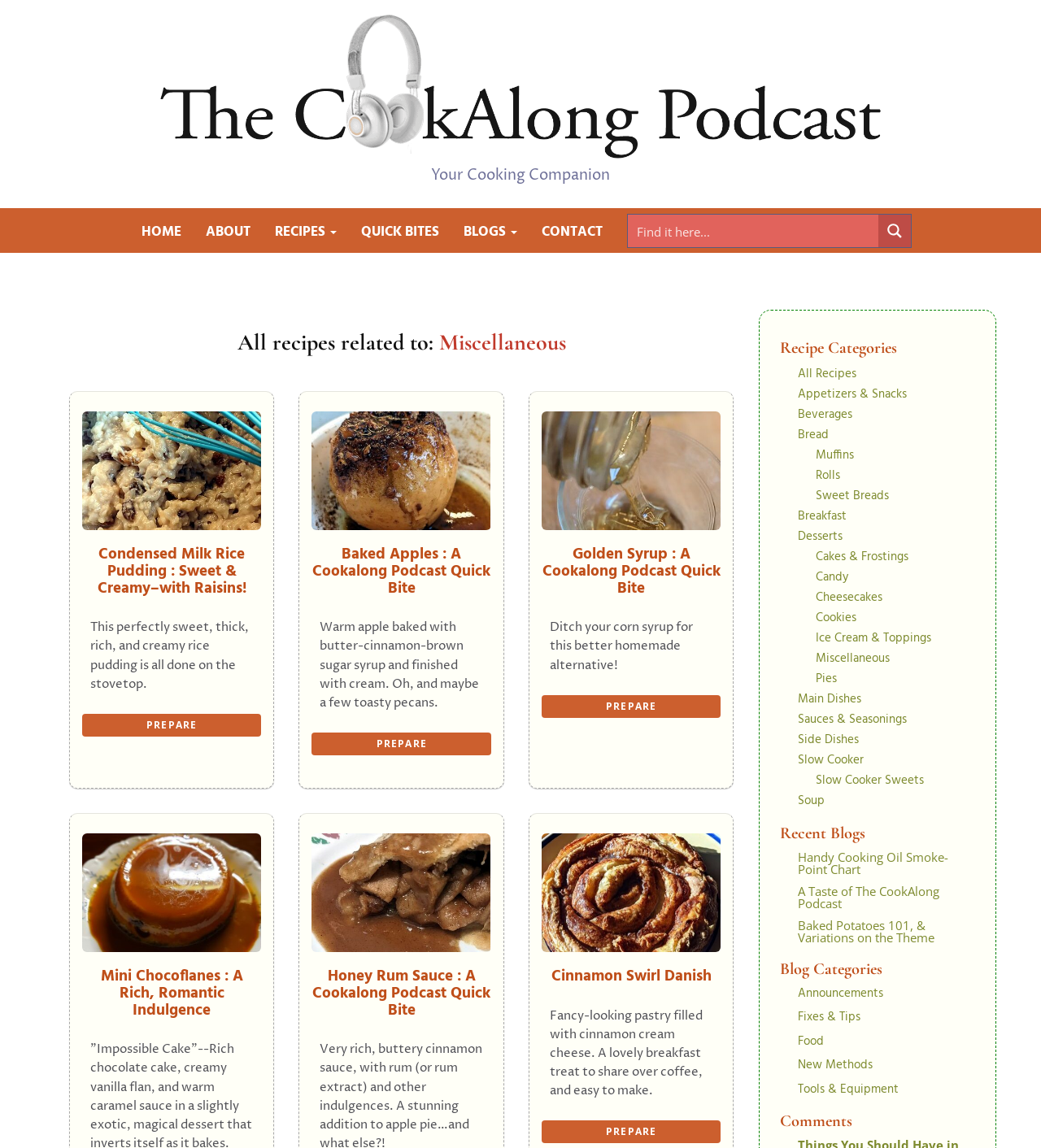Extract the bounding box for the UI element that matches this description: "parent_node: Cinnamon Swirl Danish".

[0.52, 0.723, 0.693, 0.829]